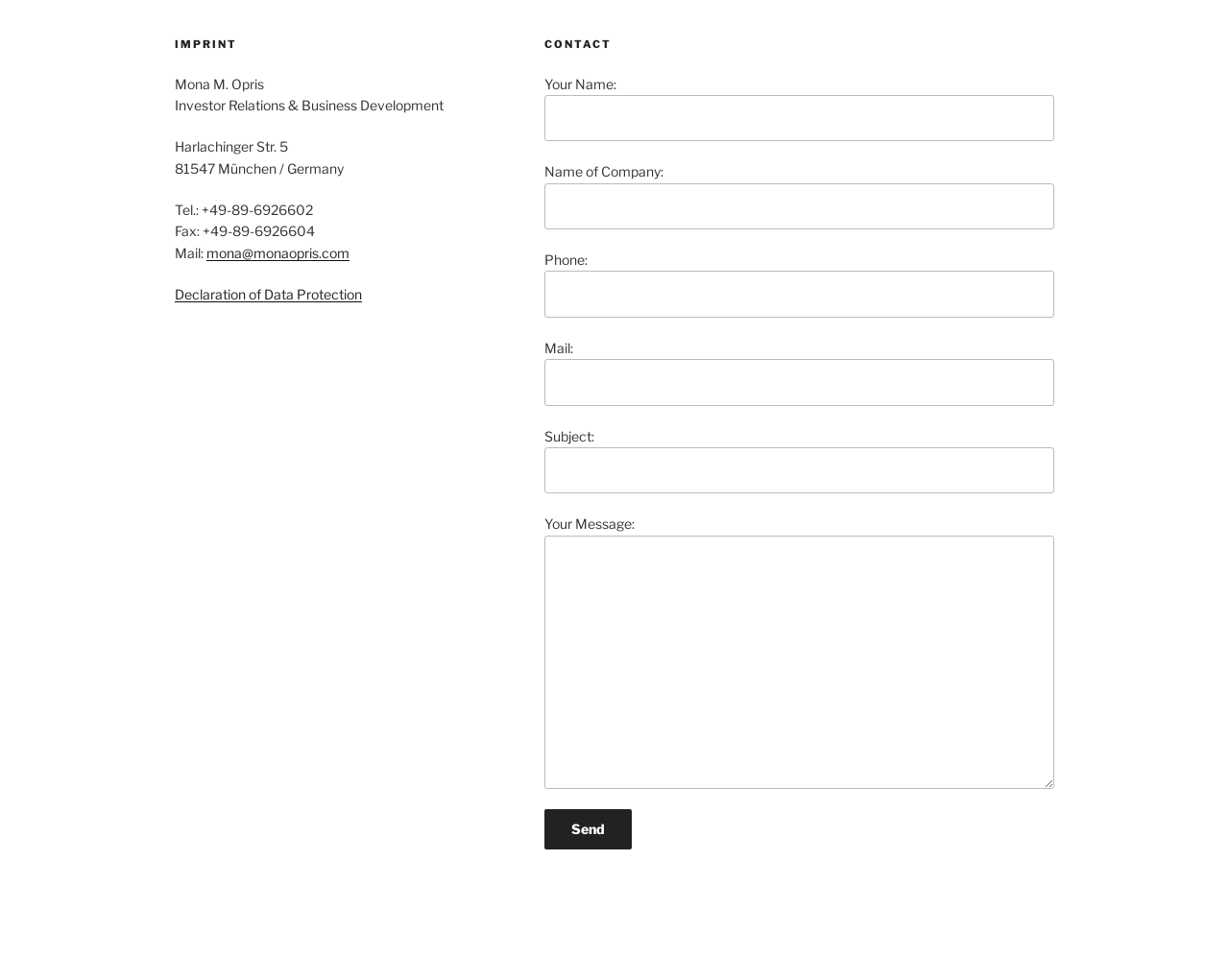Identify the bounding box coordinates for the element you need to click to achieve the following task: "fill in the 'Your Name' field". Provide the bounding box coordinates as four float numbers between 0 and 1, in the form [left, top, right, bottom].

[0.443, 0.097, 0.858, 0.144]